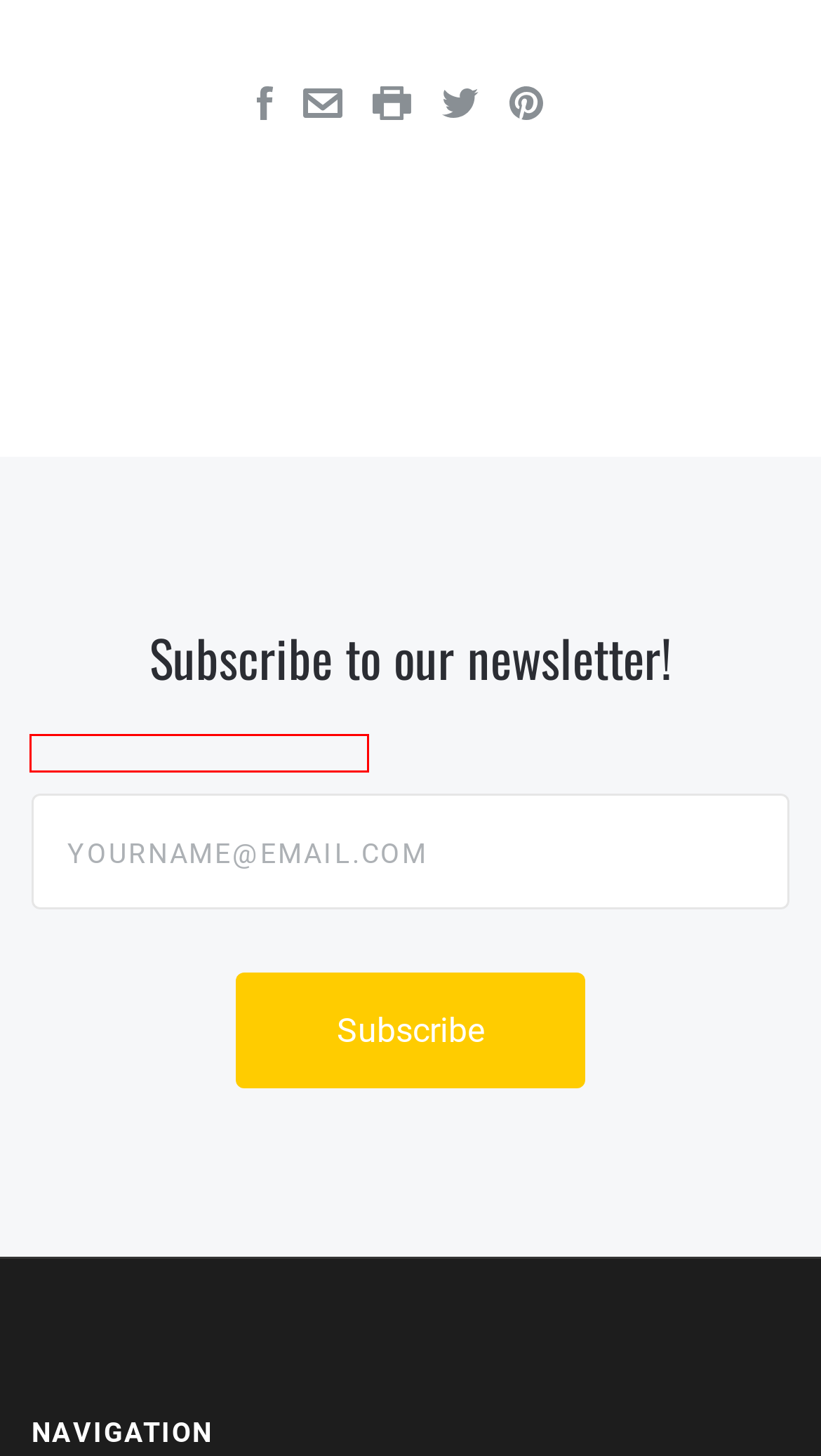Analyze the screenshot of a webpage with a red bounding box and select the webpage description that most accurately describes the new page resulting from clicking the element inside the red box. Here are the candidates:
A. About Us
B. Lockpicking - Black Scout Survival, LLC
C. Medical - Black Scout Survival, LLC
D. EDC/WATCHES - Black Scout Survival, LLC
E. Contact Us
F. Hydration/Camp Cooking - Black Scout Survival, LLC
G. E & E tools - Black Scout Survival, LLC
H. Knives - Black Scout Survival, LLC

F